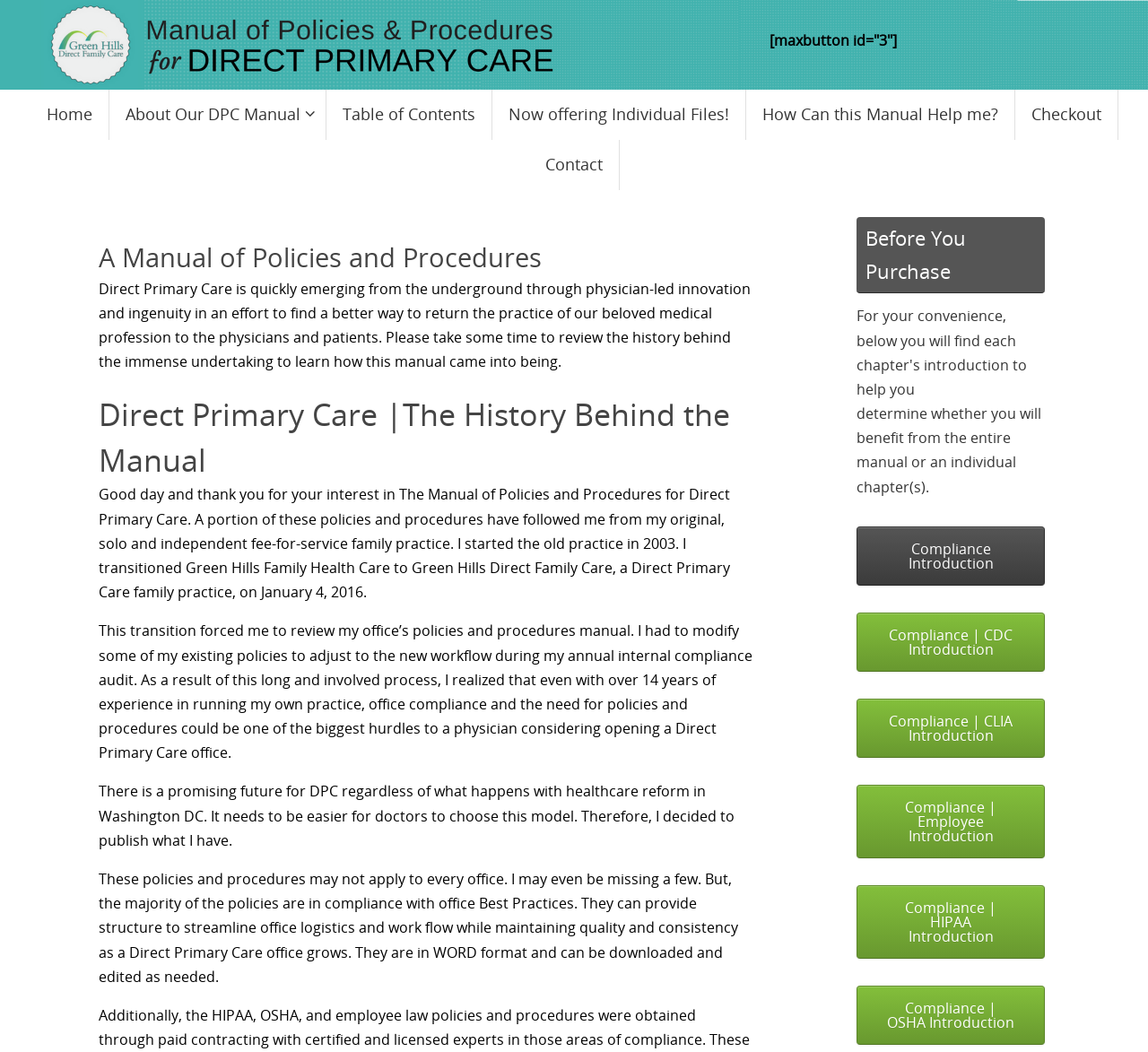From the element description: "Table of Contents", extract the bounding box coordinates of the UI element. The coordinates should be expressed as four float numbers between 0 and 1, in the order [left, top, right, bottom].

[0.285, 0.085, 0.429, 0.133]